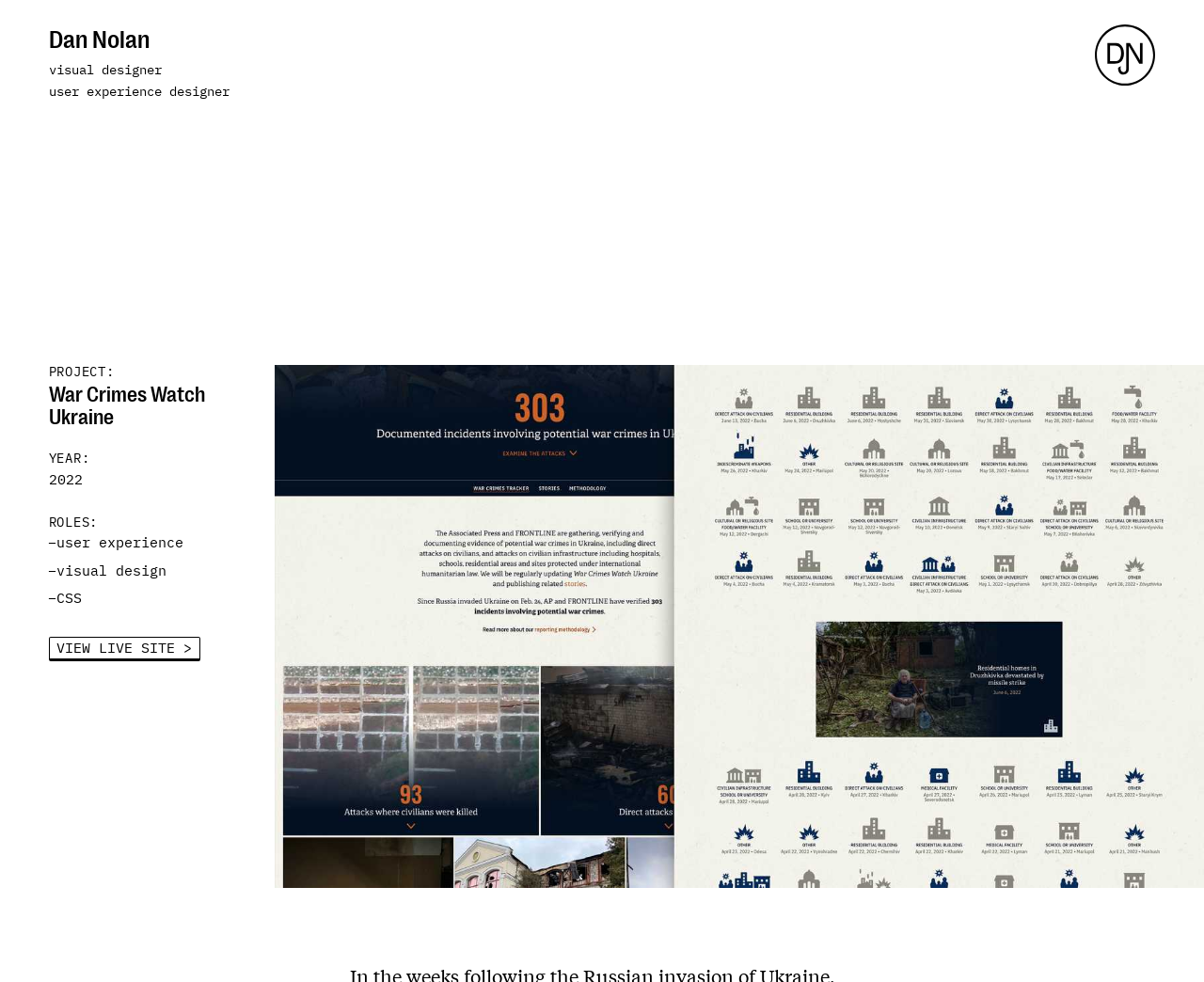Create an elaborate caption for the webpage.

The webpage is a portfolio project page for a visual designer and user experience designer, Dan Nolan. At the top left, there is a heading with the designer's name, "Dan Nolan", accompanied by a link to the same name. Below the name, there are two lines of text describing the designer's roles, "visual designer" and "user experience designer".

On the top right, there is a monogram image, "DJN monogram", which is a link. Below the monogram, there are several headings and text blocks that provide information about the project. The project title, "War Crimes Watch Ukraine", is a heading, followed by the year "2022" and the roles involved in the project, which are listed as "user experience", "visual design", and "CSS".

Below the project information, there is a call-to-action link, "VIEW LIVE SITE >", and a large composite image that showcases two screenshots of a web application and database. The image displays photographs of war crimes and text describing the number of current potential war crimes, as well as a list of potential war crimes represented by icons. This image takes up most of the page's width and height, and is positioned below the project information.